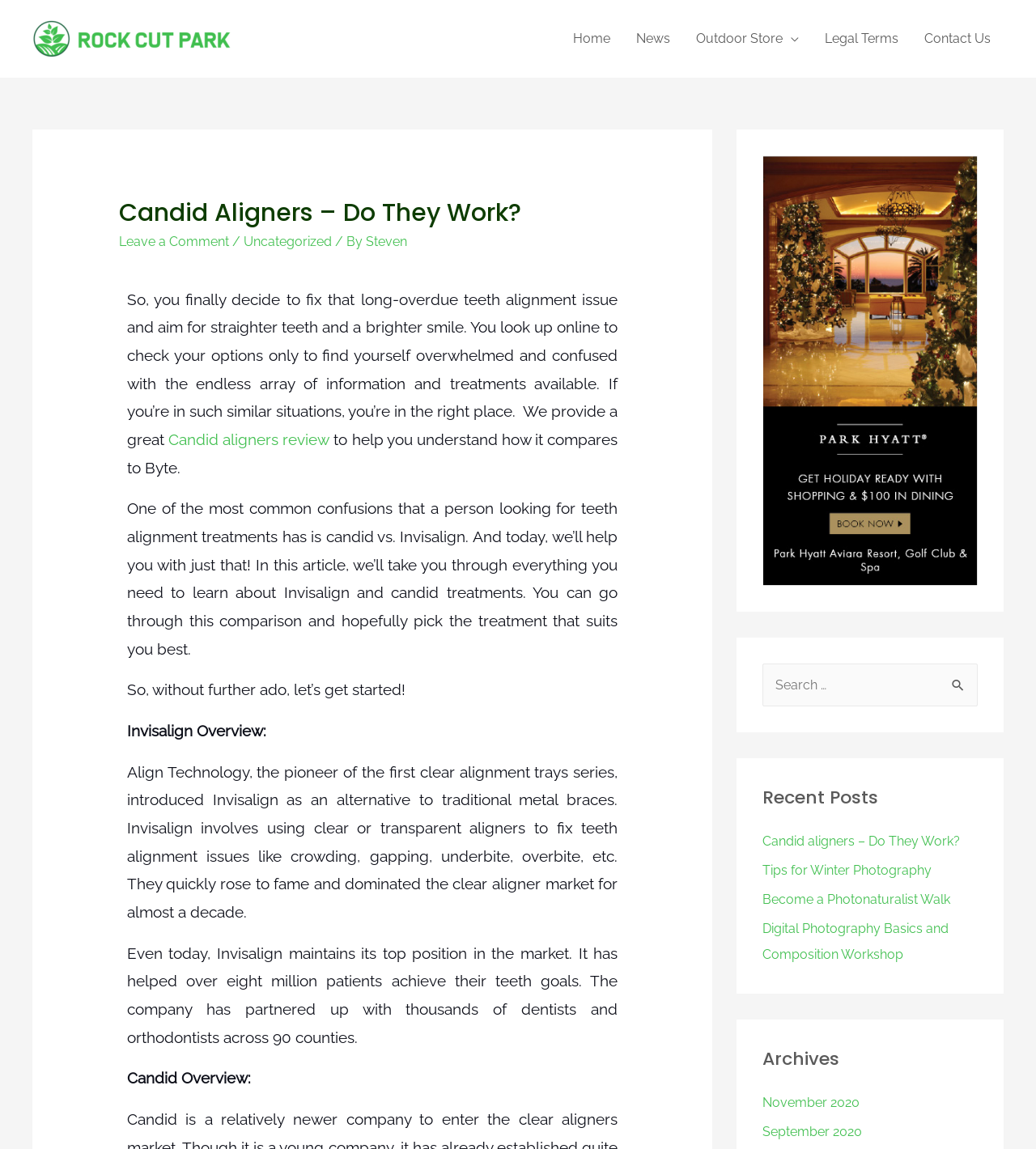Given the element description: "News", predict the bounding box coordinates of the UI element it refers to, using four float numbers between 0 and 1, i.e., [left, top, right, bottom].

[0.602, 0.011, 0.659, 0.056]